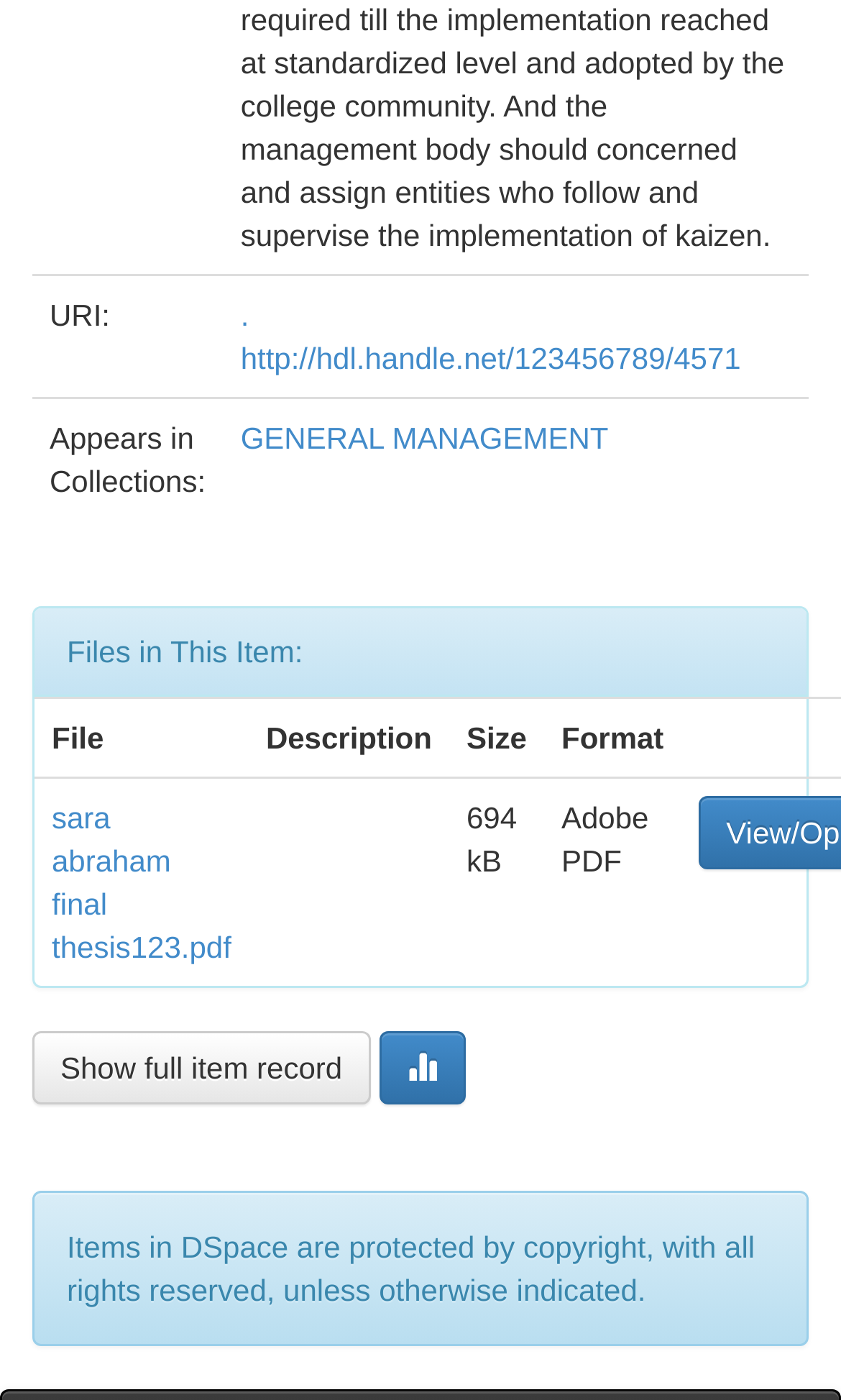Locate the bounding box of the user interface element based on this description: "http://hdl.handle.net/123456789/4571".

[0.286, 0.243, 0.881, 0.268]